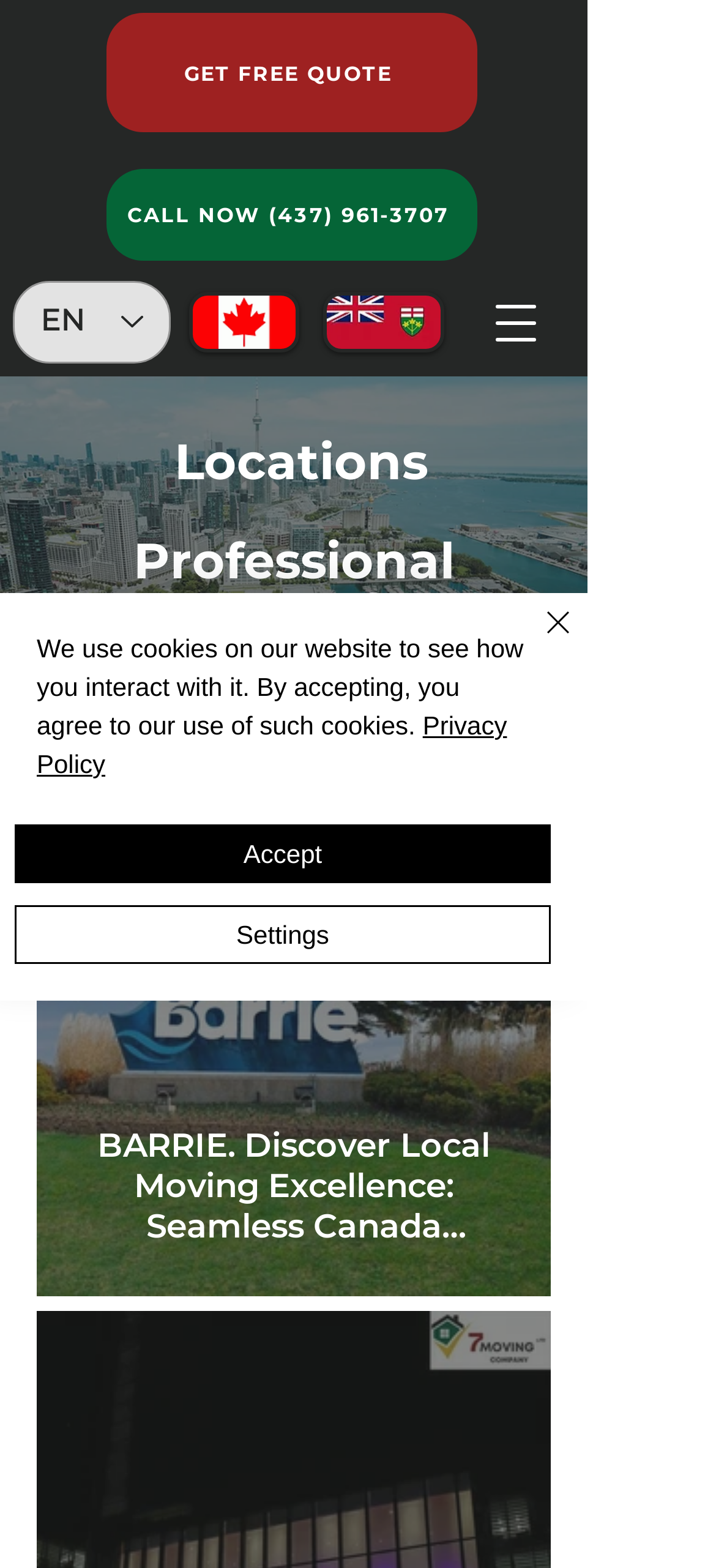Illustrate the webpage with a detailed description.

This webpage is about 7 Moving Company, a GTA moving company that offers top-quality services at a fair price. At the top of the page, there are two prominent links: "GET FREE QUOTE" and "CALL NOW (437) 961-3707", which are positioned side by side. Below these links, there is a language selector with the option to select English, accompanied by a Canadian flag icon and an Ontario flag icon.

To the right of the language selector, there is a button to open the navigation menu, which contains an image of a city view. Below the navigation menu button, there is a heading that reads "Locations Professional Toronto GTA Moving Company". This heading is followed by a section about Barrie, which includes an image and a link to discover local moving excellence in Barrie and Toronto GTA with 7MOVING Company.

On the right side of the page, there is a button labeled "Quick actions". Further down the page, there is an alert message about the use of cookies on the website, which includes a link to the Privacy Policy and buttons to accept, settings, and close the alert. The close button is accompanied by a small "Close" icon.